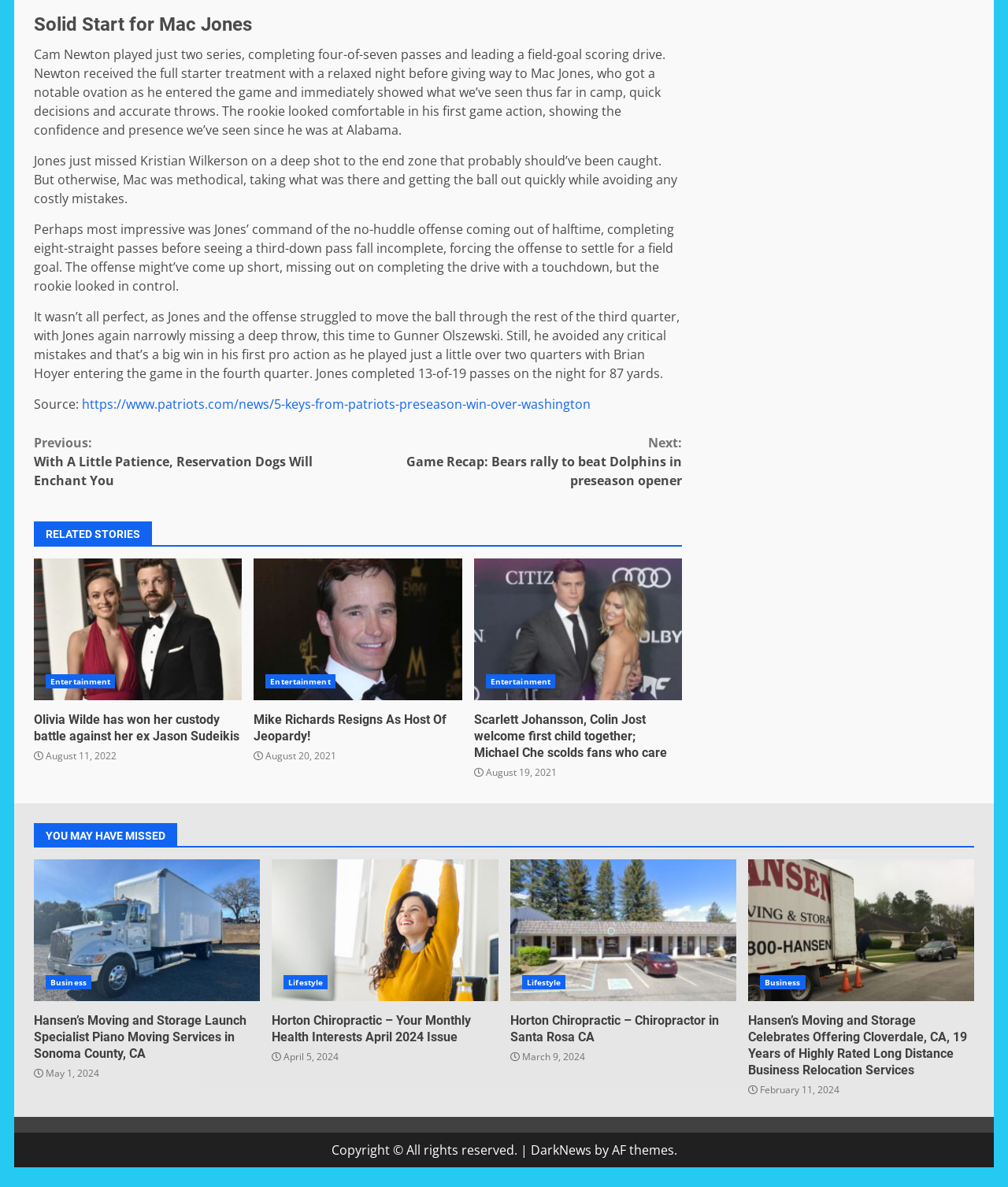What is the purpose of the 'Continue Reading' button?
Give a detailed explanation using the information visible in the image.

The 'Continue Reading' button is a navigation element that allows the user to read more of the article, implying that the current page only shows a preview or a summary of the article.